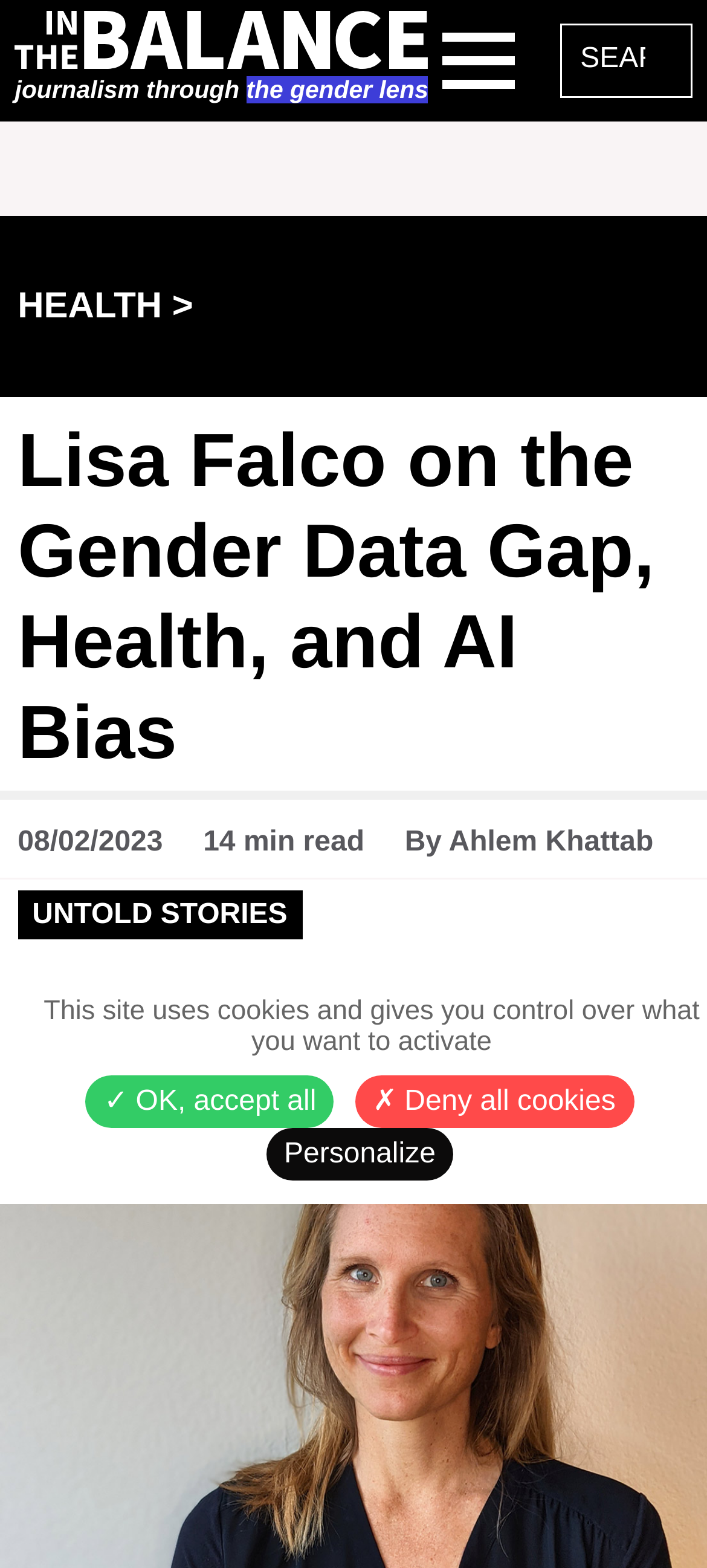Summarize the webpage with intricate details.

The webpage appears to be an article page from a journalism website, "In the Balance", which focuses on journalism through a gender lens. At the top left corner, there is a logo of "In the Balance" with a link to the website's homepage. Next to the logo, there is a search bar that spans almost the entire width of the page.

Below the search bar, there are several navigation links, including "HEALTH", which is a category or section of the website. To the right of the "HEALTH" link, there is a greater-than symbol (">") indicating a dropdown or submenu.

The main content of the page is an article titled "Lisa Falco on the Gender Data Gap, Health, and AI Bias", which is a heading that spans almost the entire width of the page. Below the title, there is a subtitle or metadata section that includes the date of publication, the author's name, "Ahlem Khattab", and an estimated reading time of 14 minutes.

To the right of the metadata section, there are several links to other categories or sections of the website, including "UNTOLD STORIES", "#HEALTH", "#SCIENCE", "#SOCIETY", and "#TECHNOLOGY". These links are arranged horizontally and are separated by small gaps.

At the bottom of the page, there is a cookies management panel that allows users to control their cookie preferences. The panel includes three buttons: "OK, accept all", "Deny all cookies", and "Personalize (modal window)".